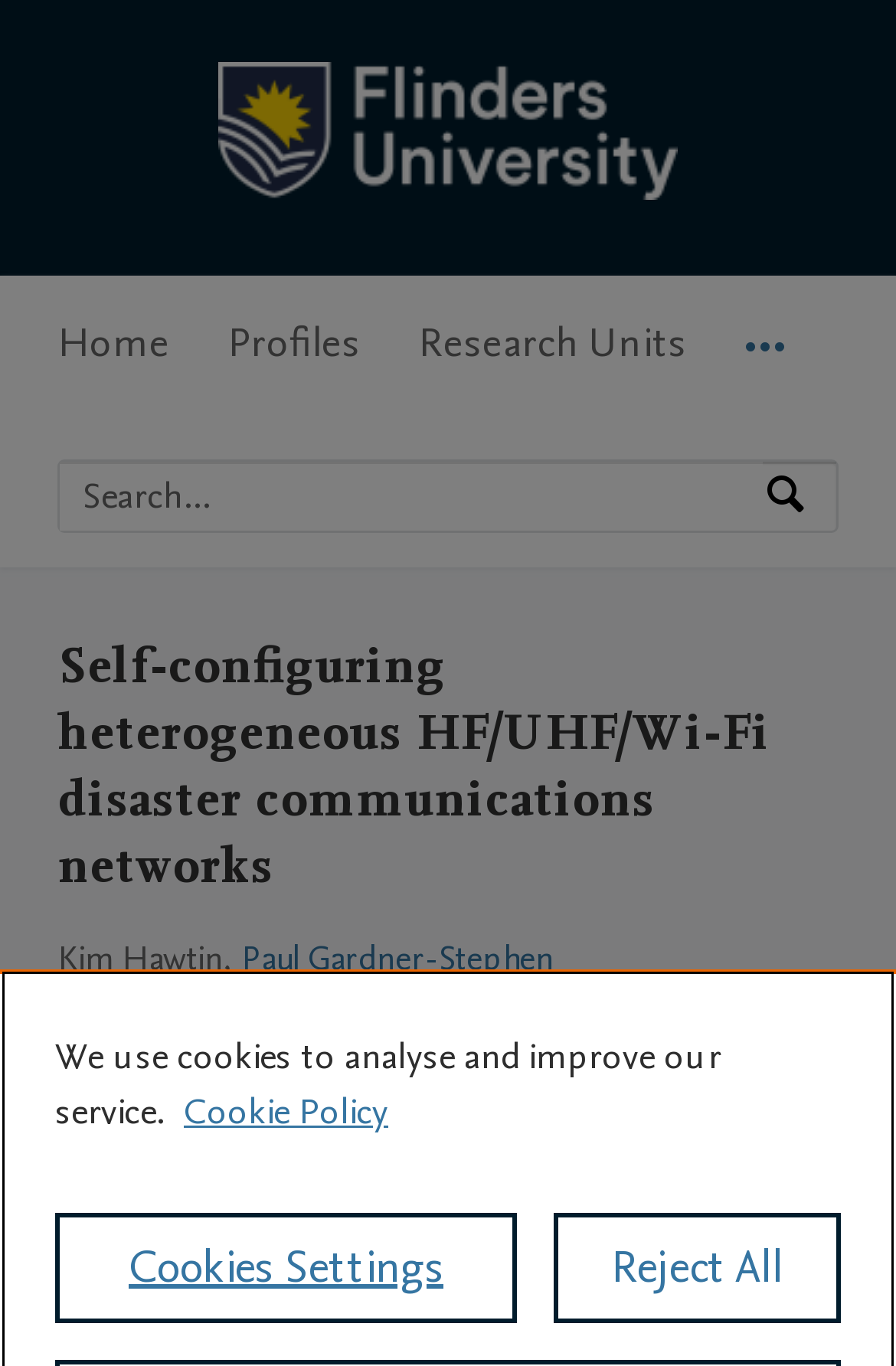What is the purpose of the search function?
Ensure your answer is thorough and detailed.

I found the answer by looking at the search box, which has a placeholder text 'Search by expertise, name or affiliation', indicating the purpose of the search function.